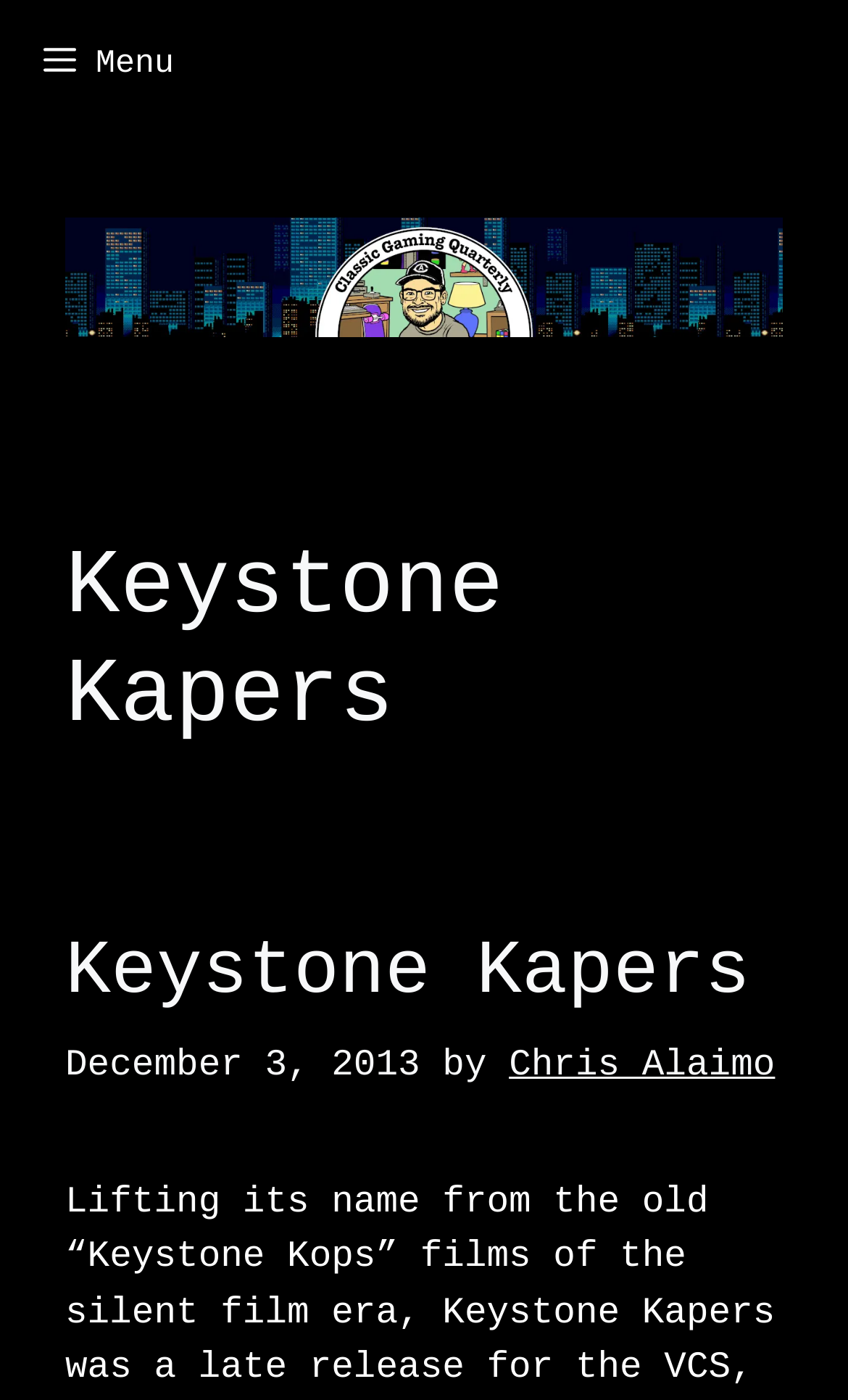Determine the bounding box coordinates (top-left x, top-left y, bottom-right x, bottom-right y) of the UI element described in the following text: alt="Classic Gaming Quarterly"

[0.077, 0.182, 0.923, 0.213]